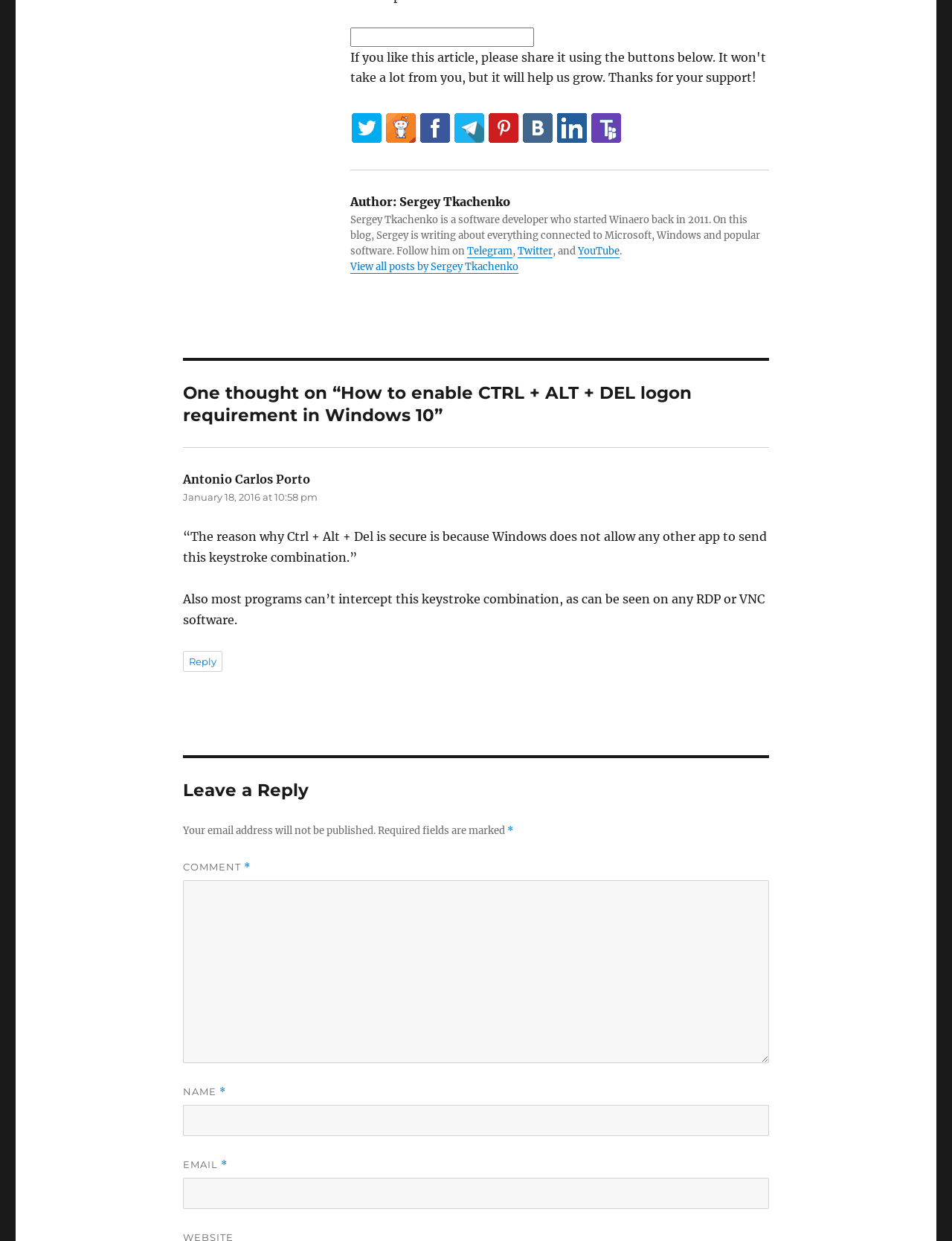What is the purpose of the textbox at the top of the page?
Use the information from the screenshot to give a comprehensive response to the question.

The textbox at the top of the page is used for sharing the article on various social media platforms, as indicated by the links 'Share on Twitter', 'Share on Reddit', and so on.